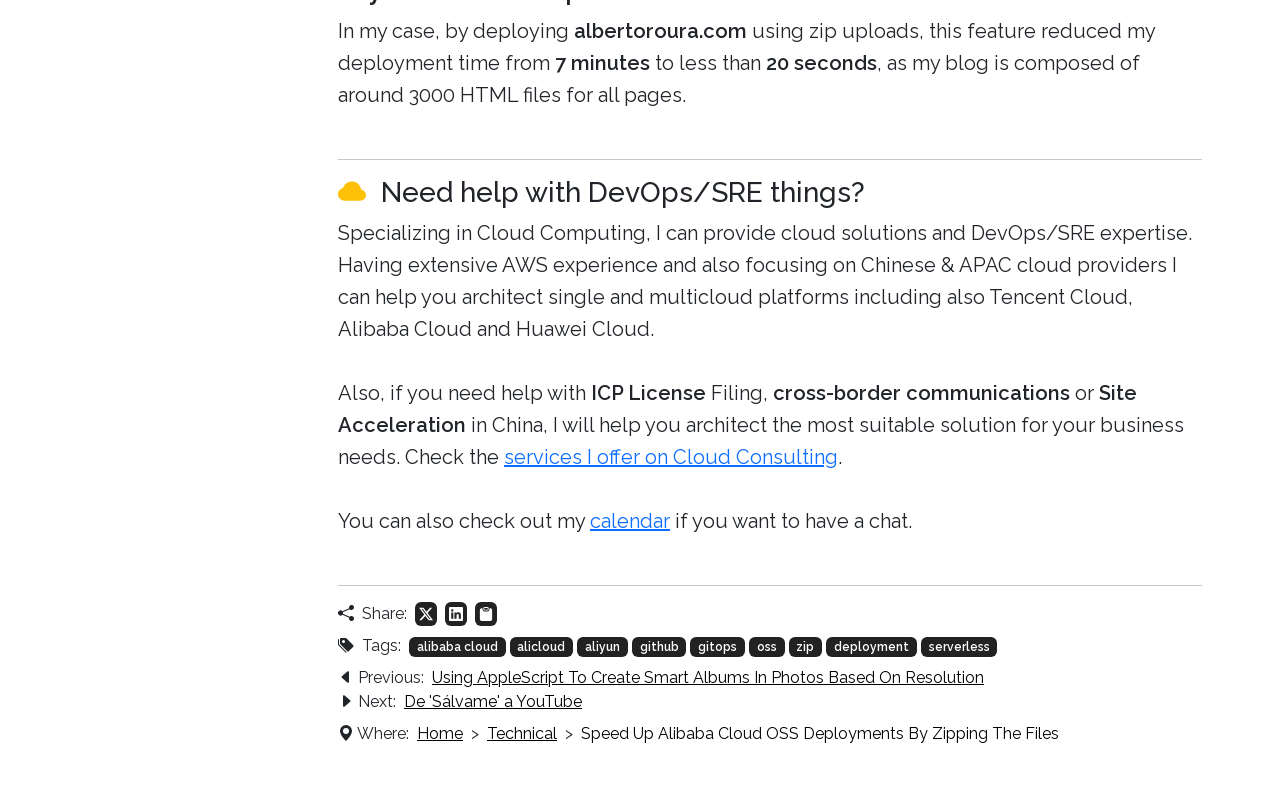Identify the bounding box for the UI element described as: "alibaba cloud". The coordinates should be four float numbers between 0 and 1, i.e., [left, top, right, bottom].

[0.32, 0.794, 0.395, 0.82]